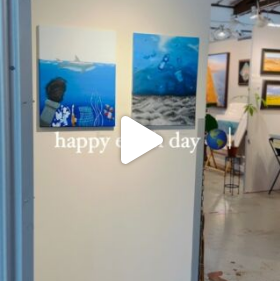What is the atmosphere of the gallery setting?
Use the screenshot to answer the question with a single word or phrase.

Creative